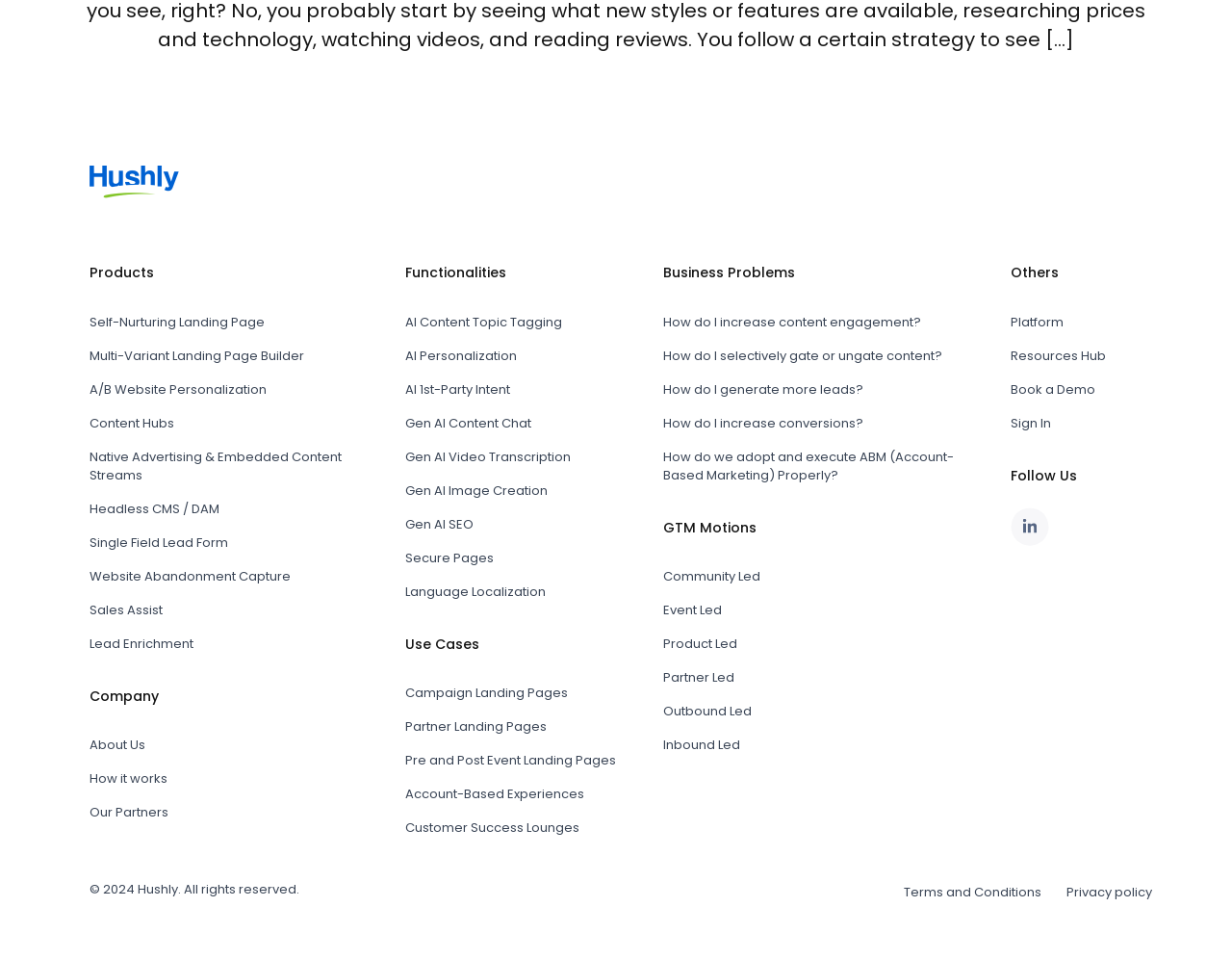Identify the bounding box for the UI element that is described as follows: "How do I increase conversions?".

[0.539, 0.423, 0.785, 0.458]